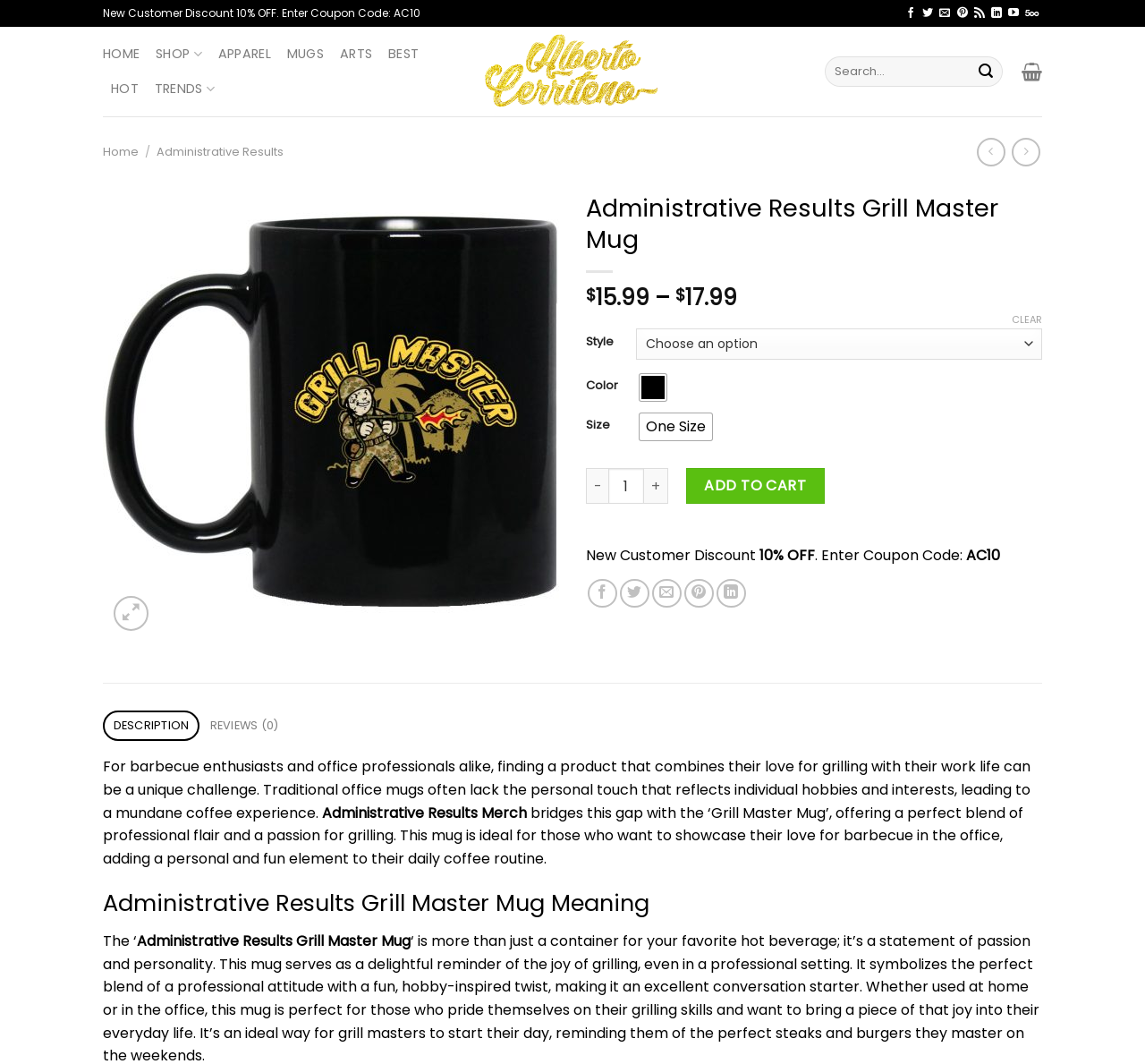Find the bounding box coordinates for the HTML element specified by: "Request".

None